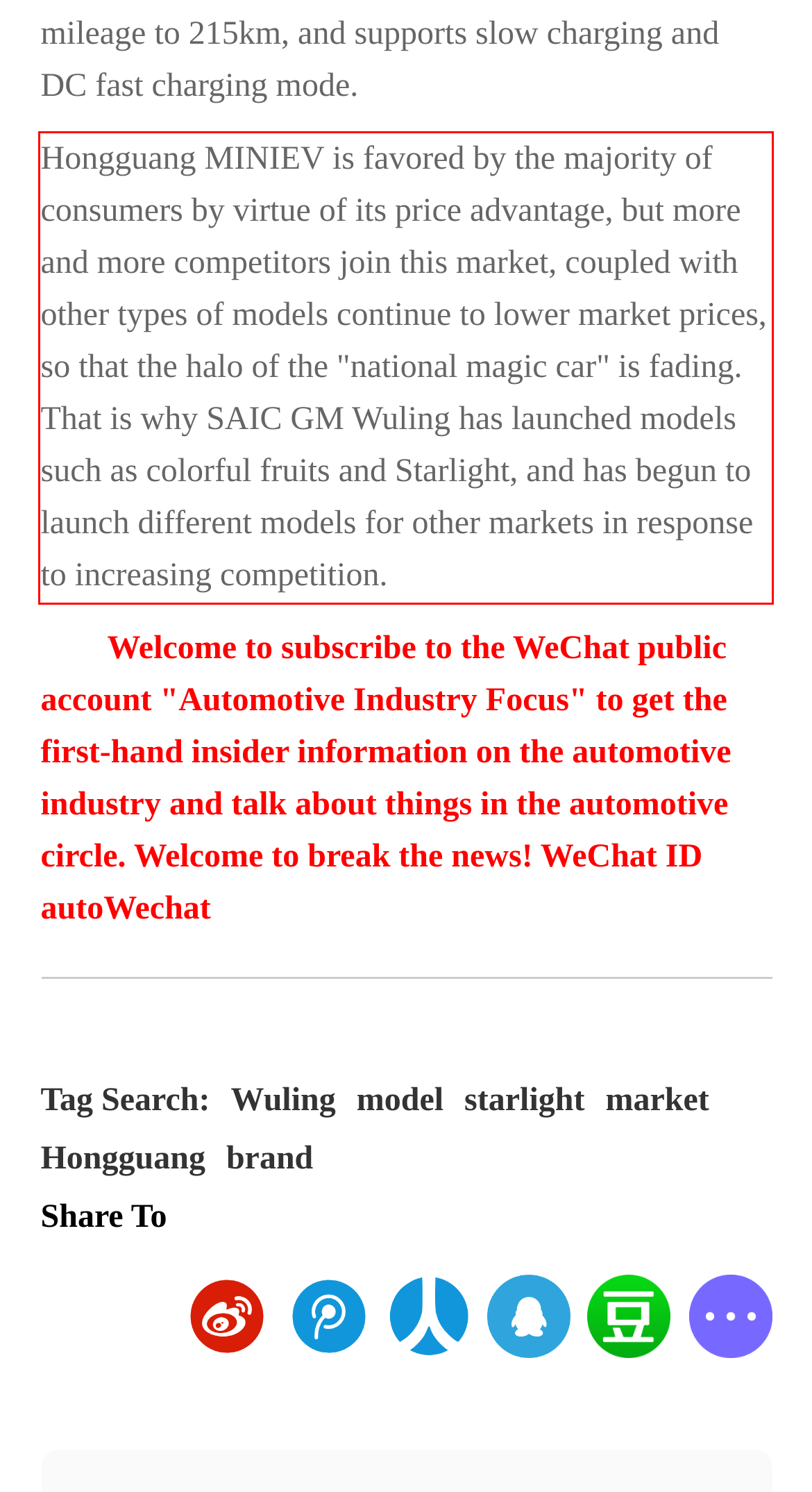You are provided with a screenshot of a webpage containing a red bounding box. Please extract the text enclosed by this red bounding box.

Hongguang MINIEV is favored by the majority of consumers by virtue of its price advantage, but more and more competitors join this market, coupled with other types of models continue to lower market prices, so that the halo of the "national magic car" is fading. That is why SAIC GM Wuling has launched models such as colorful fruits and Starlight, and has begun to launch different models for other markets in response to increasing competition.